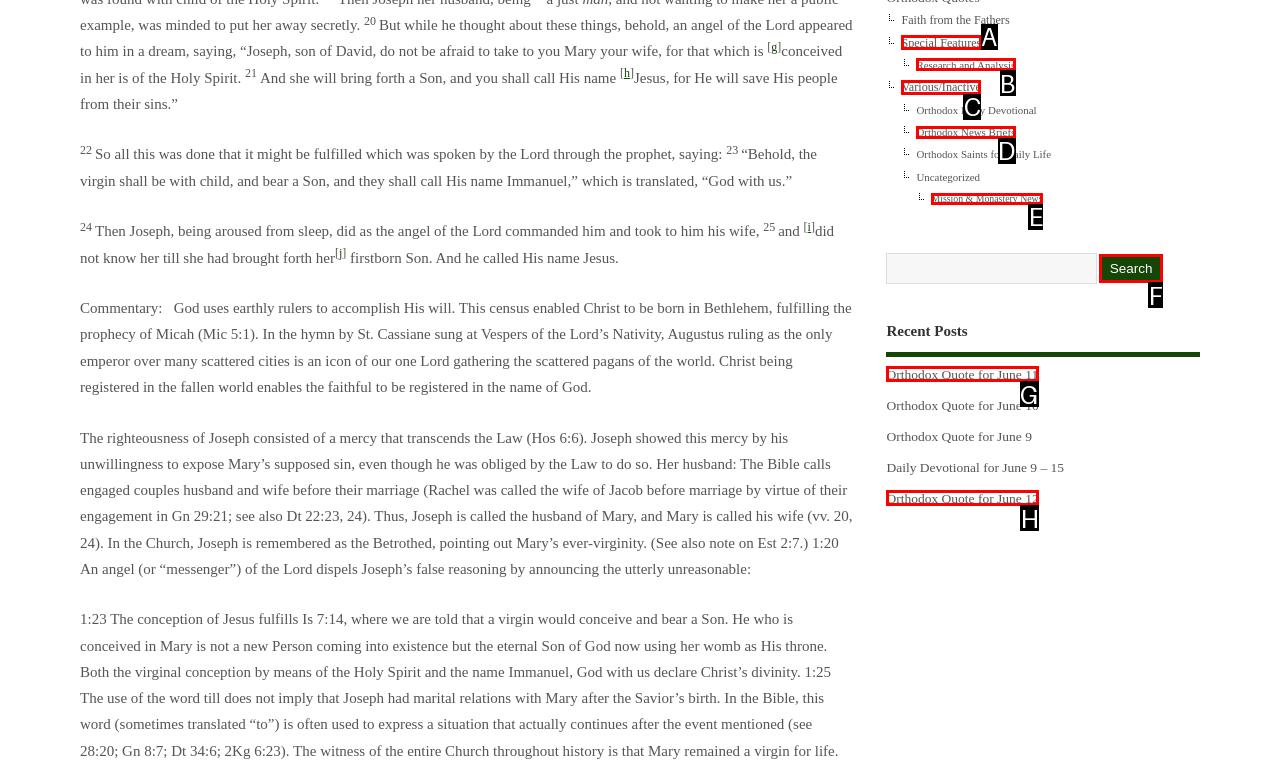Find the option that best fits the description: Research and Analysis. Answer with the letter of the option.

B